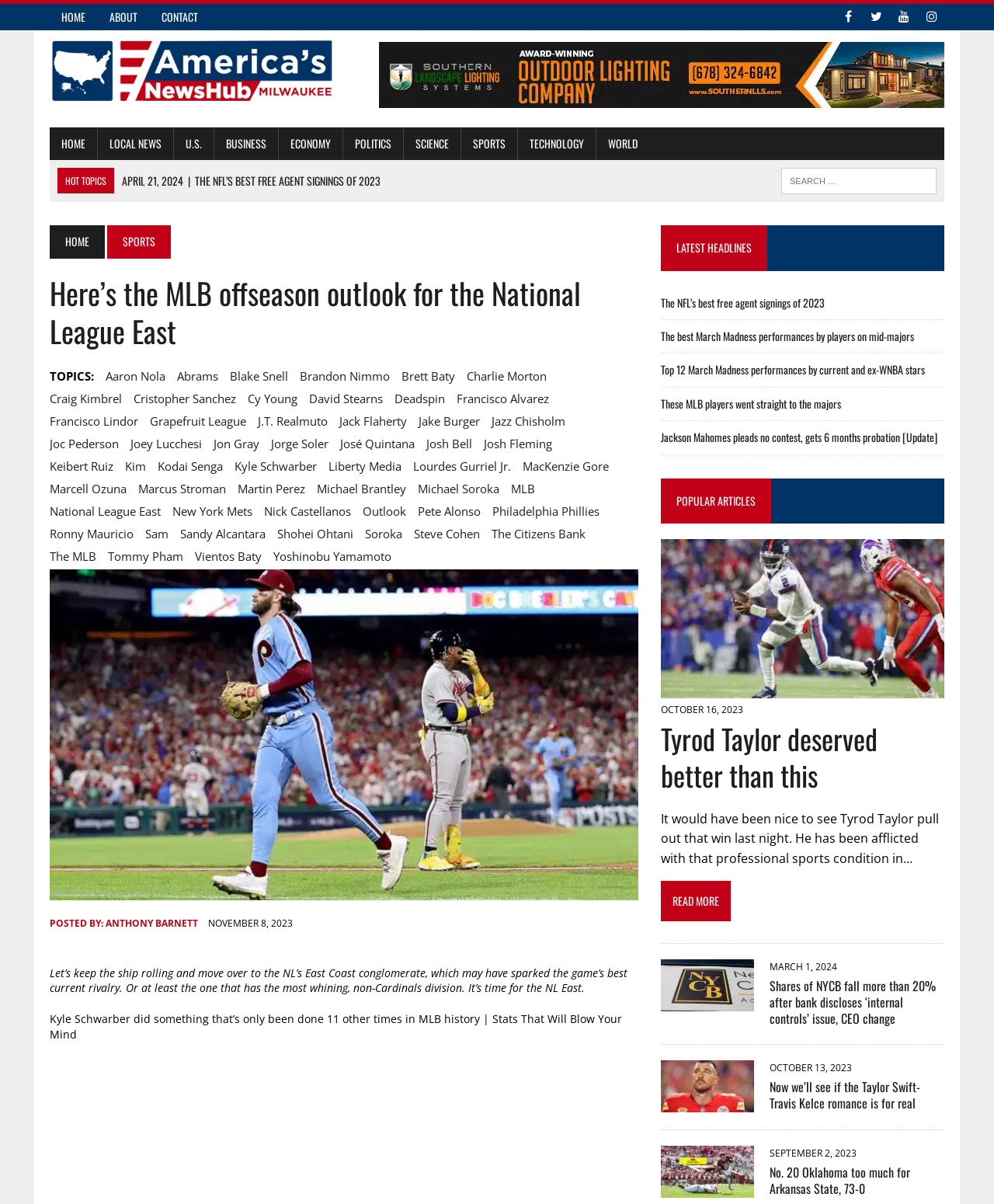Explain the webpage's design and content in an elaborate manner.

The webpage is a news article from Milwaukee NewsHub, with a focus on the MLB offseason outlook for the National League East. At the top of the page, there is a navigation menu with links to "HOME", "ABOUT", "CONTACT", and social media platforms. Below this, there is a logo and a link to "Milwaukee NewsHub".

The main content of the page is divided into two sections. On the left side, there are several links to recent news articles, including "THE NFL'S BEST FREE AGENT SIGNINGS OF 2023", "THE BEST MARCH MADNESS PERFORMANCES BY PLAYERS ON MID-MAJORS", and "THESE MLB PLAYERS WENT STRAIGHT TO THE MAJORS". These links are arranged in a vertical list.

On the right side, there is a header with the title "Here's the MLB offseason outlook for the National League East". Below this, there is a list of topics related to the article, including "Aaron Nola", "Abrams", "Blake Snell", and many others. These topics are arranged in a horizontal list.

The article itself appears to be a detailed analysis of the MLB offseason outlook for the National League East, with mentions of various players, teams, and events. The text is divided into paragraphs, with links to related topics and articles scattered throughout.

At the bottom of the page, there is a search bar and a link to "HOME" and "SPORTS". The overall layout of the page is clean and easy to navigate, with clear headings and concise text.